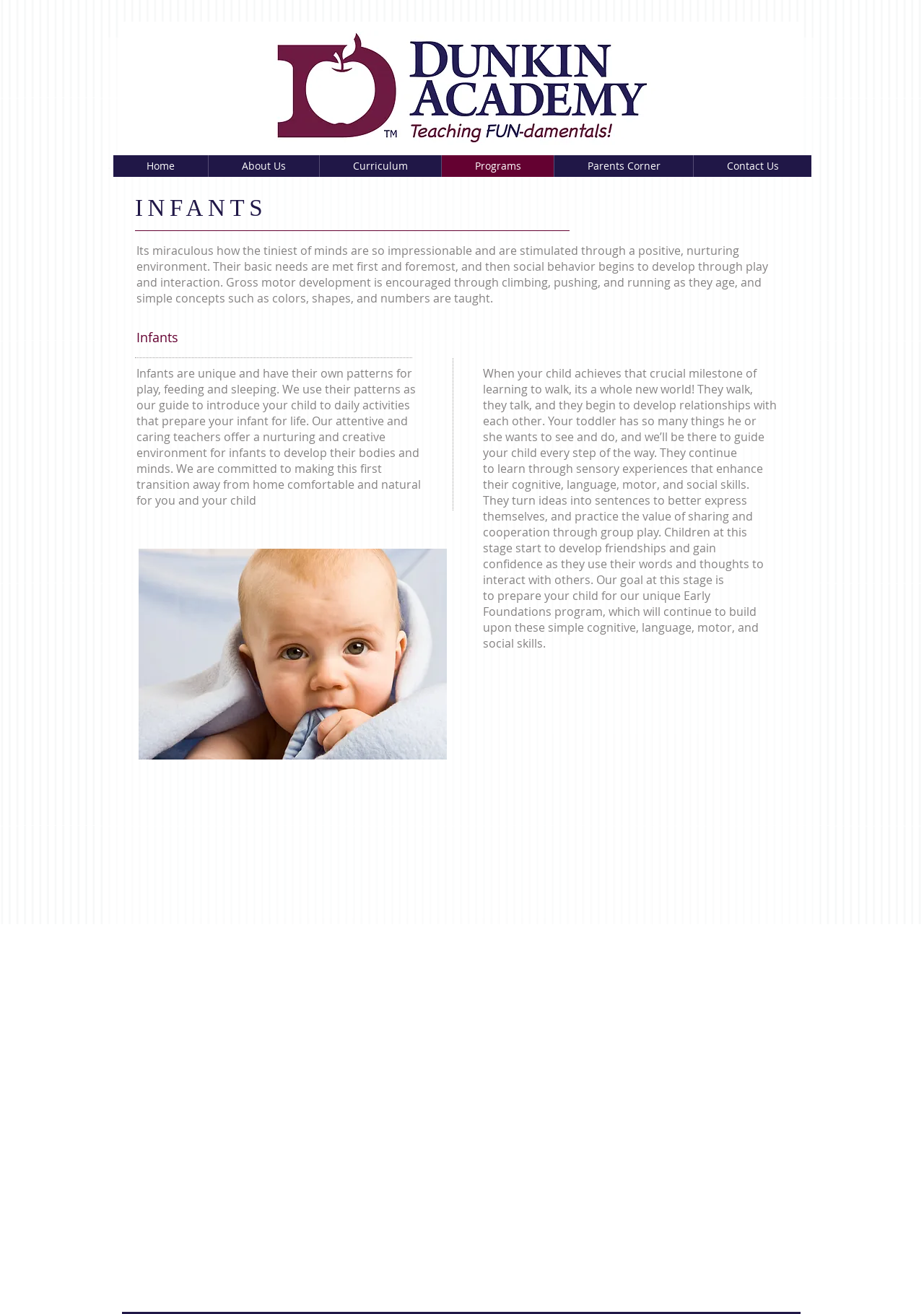What is the goal of the teachers at this stage?
Based on the visual details in the image, please answer the question thoroughly.

The webpage states that the goal of the teachers at this stage is to prepare the child for the unique Early Foundations program, which will continue to build upon the cognitive, language, motor, and social skills developed in infants.